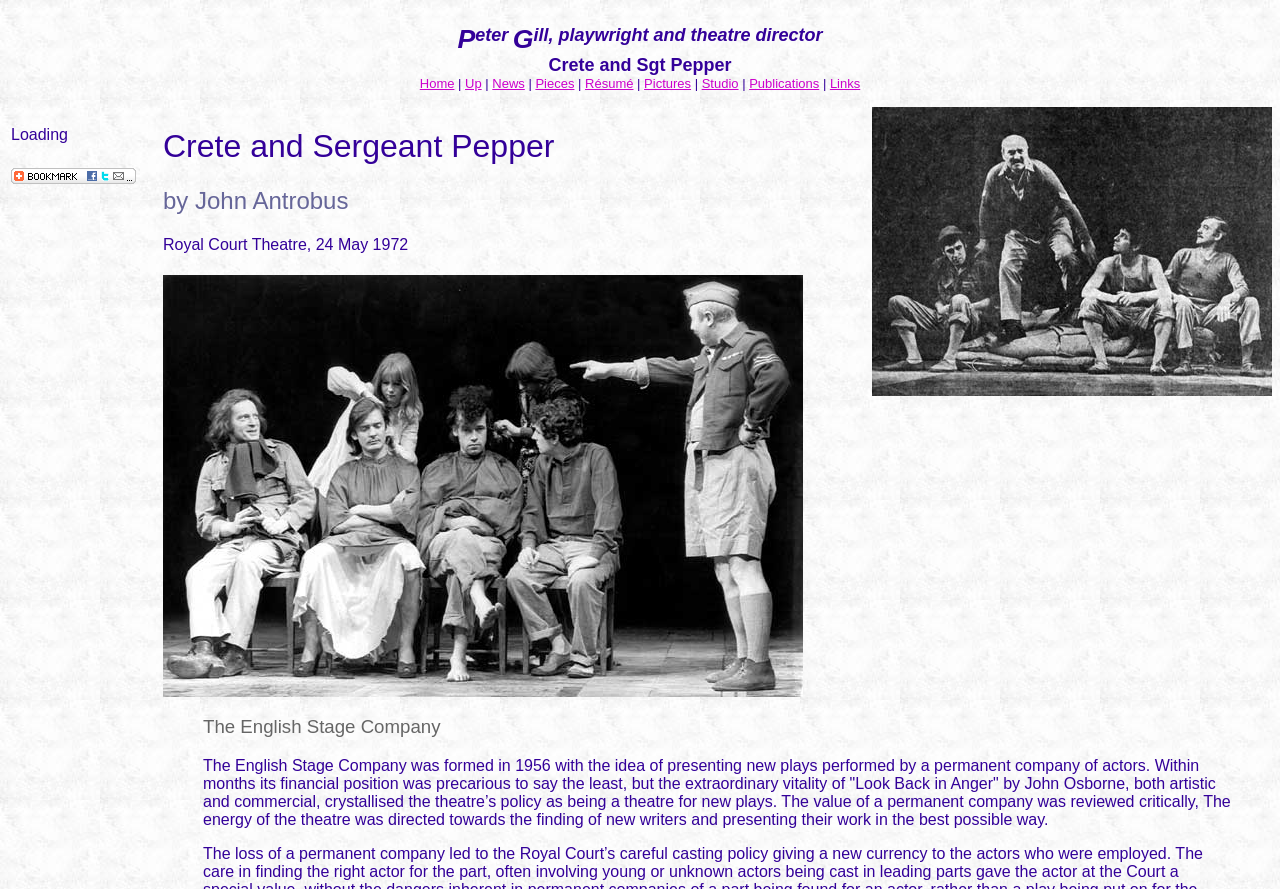Using floating point numbers between 0 and 1, provide the bounding box coordinates in the format (top-left x, top-left y, bottom-right x, bottom-right y). Locate the UI element described here: alt="Bookmark and Share"

[0.009, 0.191, 0.106, 0.21]